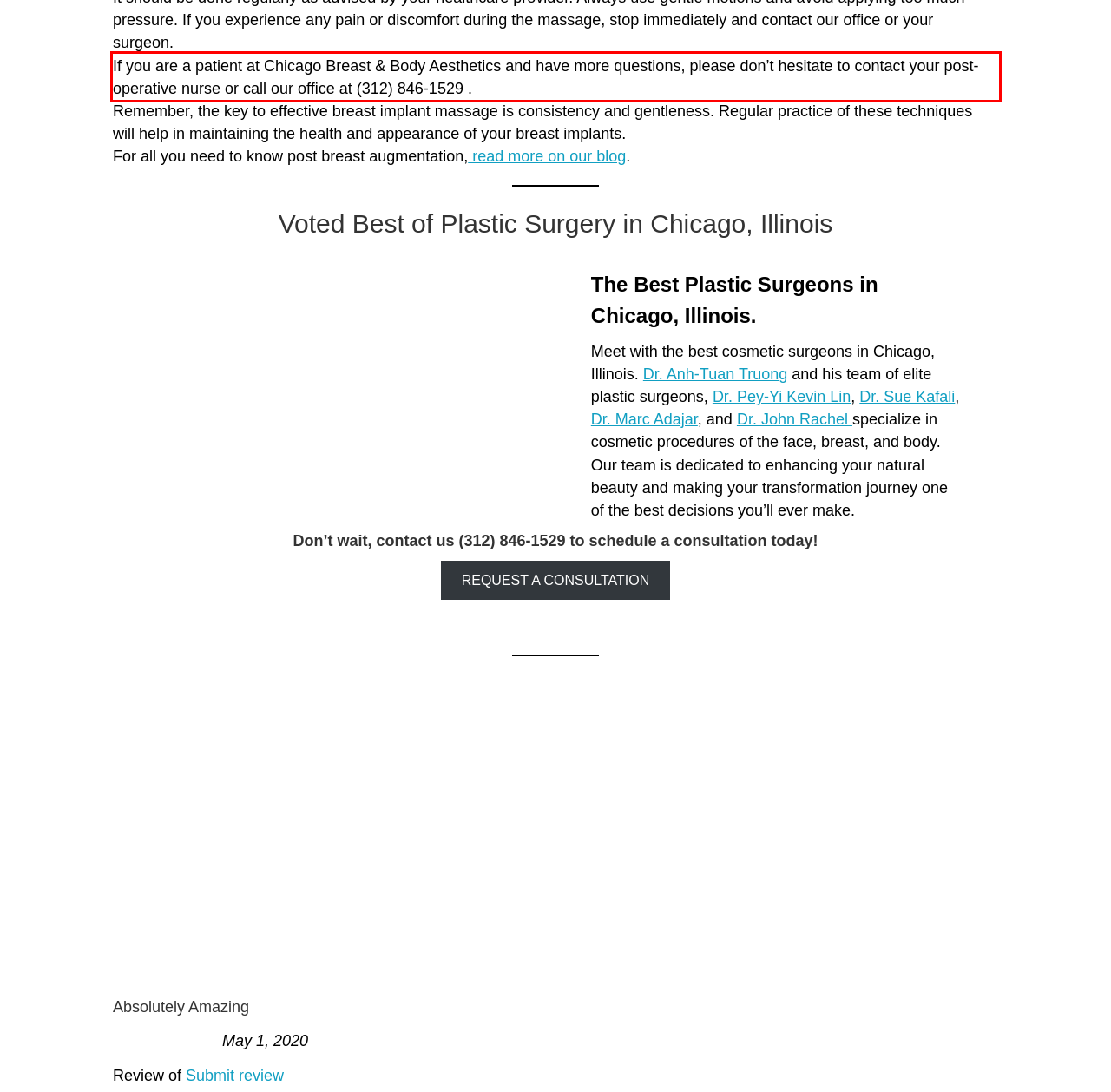Please examine the screenshot of the webpage and read the text present within the red rectangle bounding box.

If you are a patient at Chicago Breast & Body Aesthetics and have more questions, please don’t hesitate to contact your post-operative nurse or call our office at (312) 846-1529 .